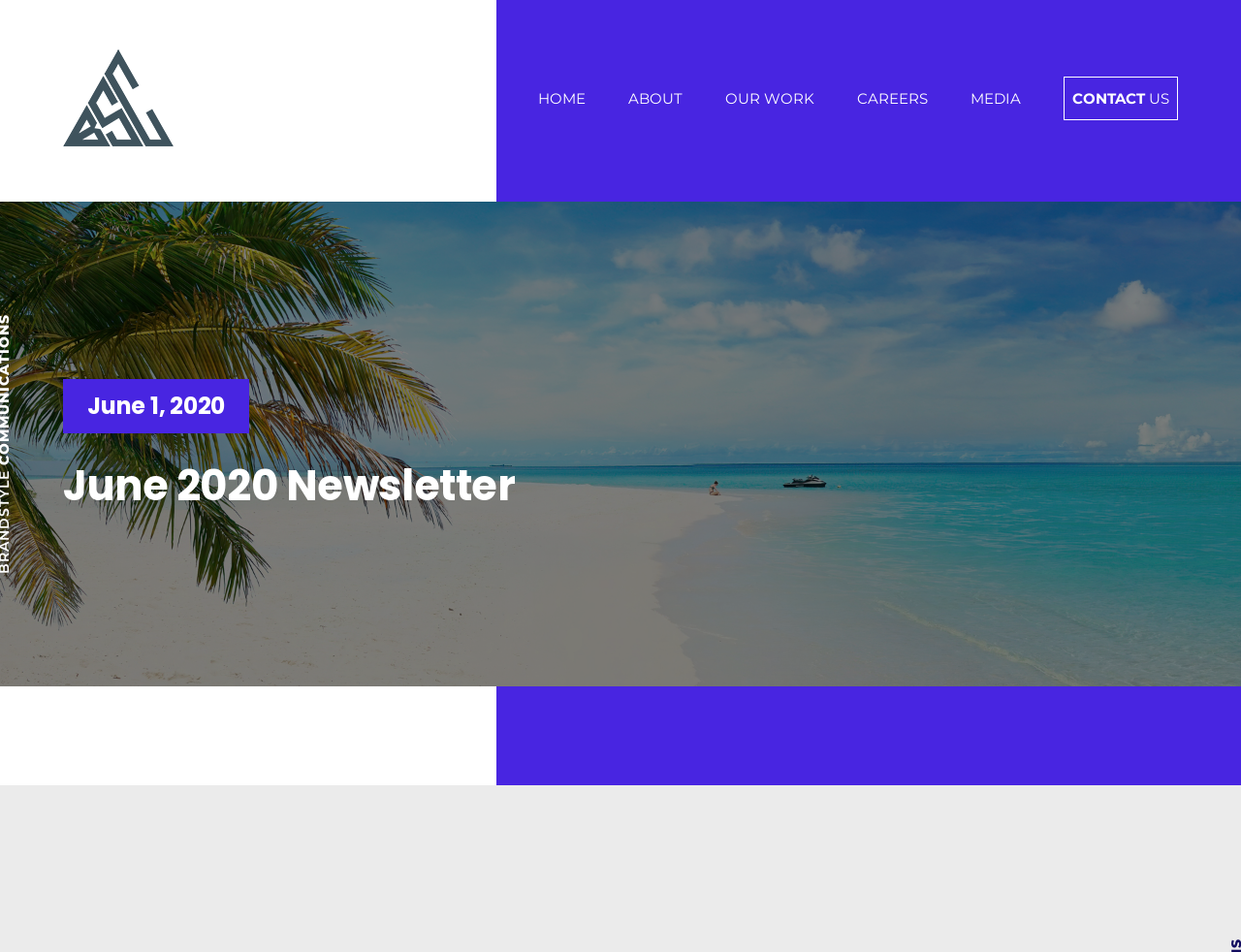Provide a thorough description of the webpage you see.

The webpage is a newsletter from Brandstyle Communications, dated June 2020. At the top left, there is a link to the Brandstyle Communications website, accompanied by an image of the company's logo. 

Above the main content, there is a navigation menu with six links: HOME, ABOUT, OUR WORK, CAREERS, MEDIA, and CONTACT US, arranged horizontally from left to right. 

The main content is divided into sections, with headings indicating the dates. The first section is headed "June 1, 2020", and the second section is headed "June 2020 Newsletter". 

The newsletter appears to discuss the company's activities during the month of June, including practicing social distancing and working remotely, as well as featuring news articles from reputable sources such as The Wall Street Journal.